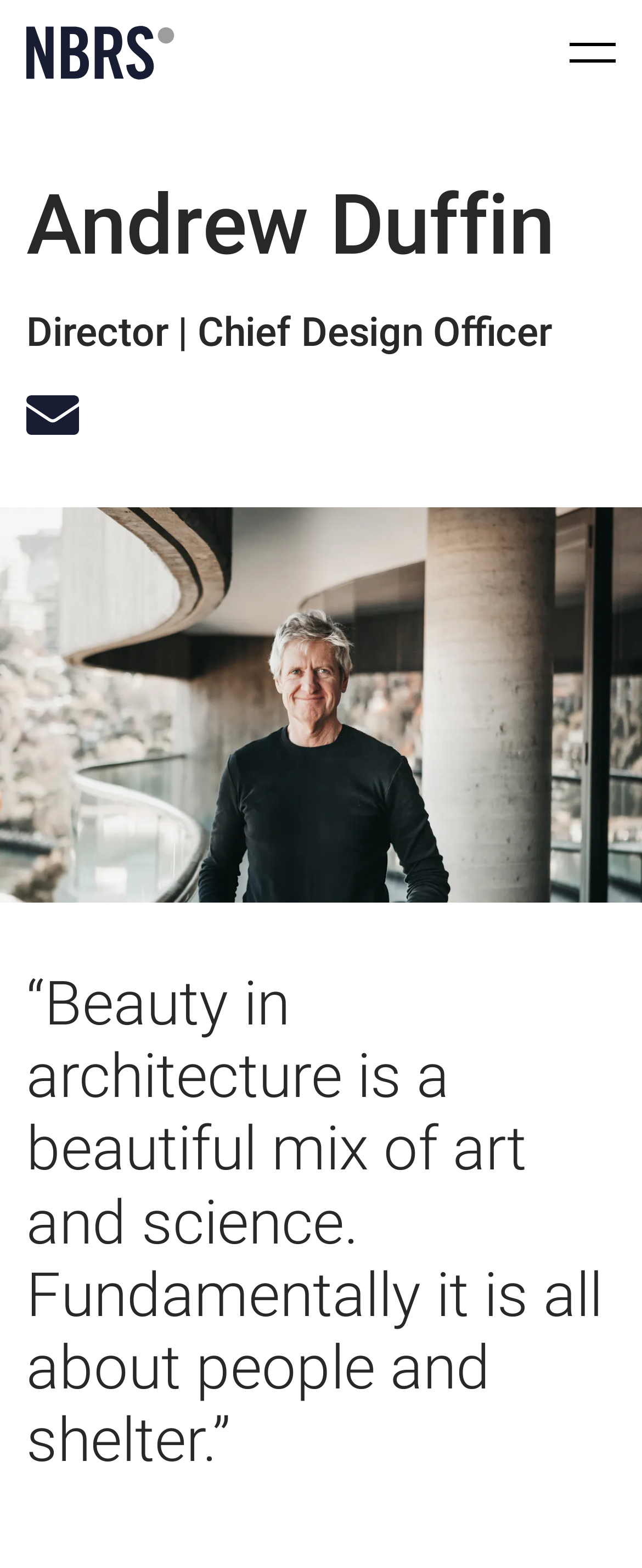Analyze the image and provide a detailed answer to the question: What is the purpose of the button on the top right?

The button on the top right of the webpage is labeled as 'Menu', which suggests that it is used to navigate to other parts of the website or to access additional features.